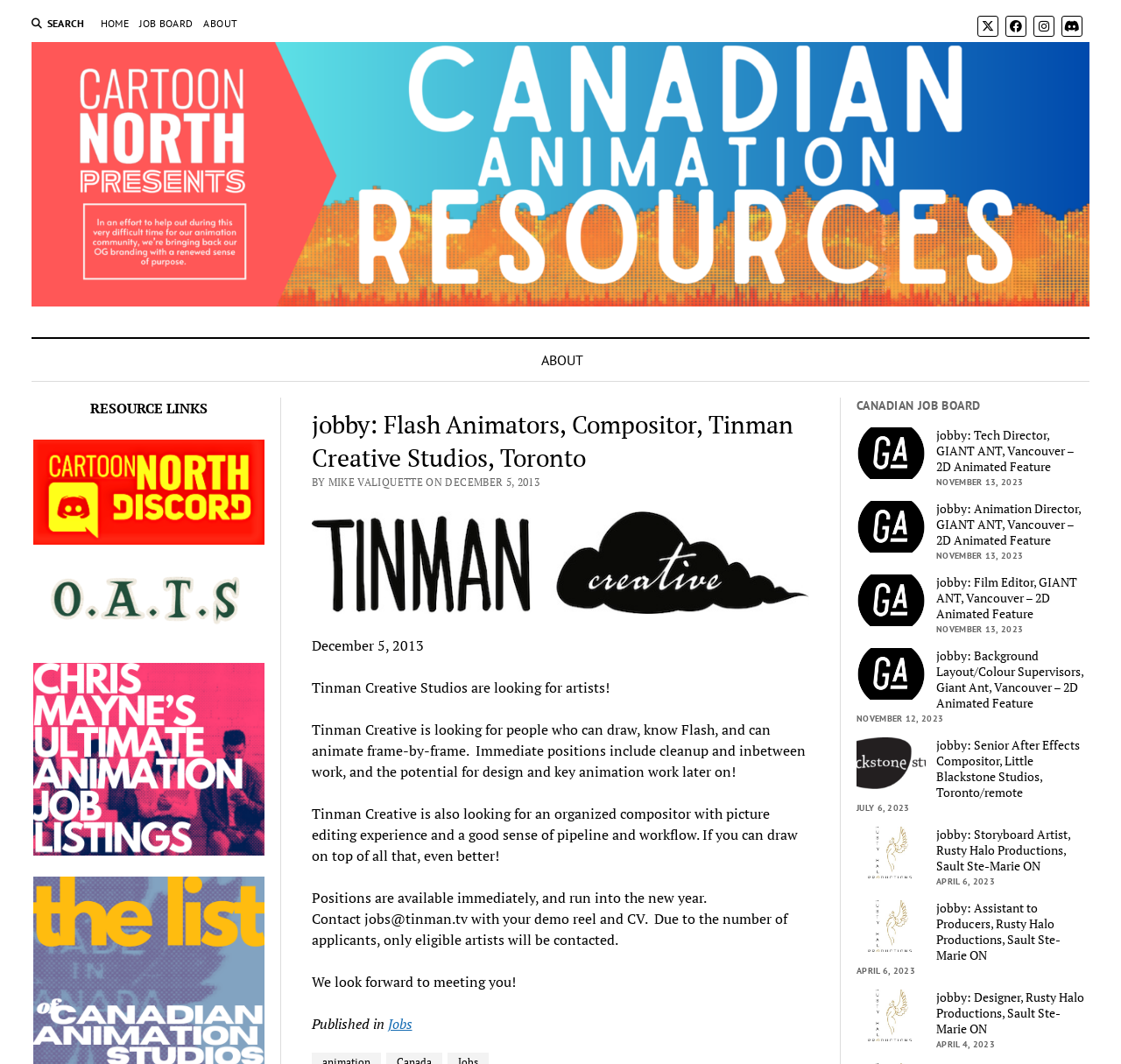What is the location of the job posted by Rusty Halo Productions?
Give a comprehensive and detailed explanation for the question.

I found this answer by looking at the link 'jobby: Storyboard Artist, Rusty Halo Productions, Sault Ste-Marie ON' and identifying the location as Sault Ste-Marie ON.